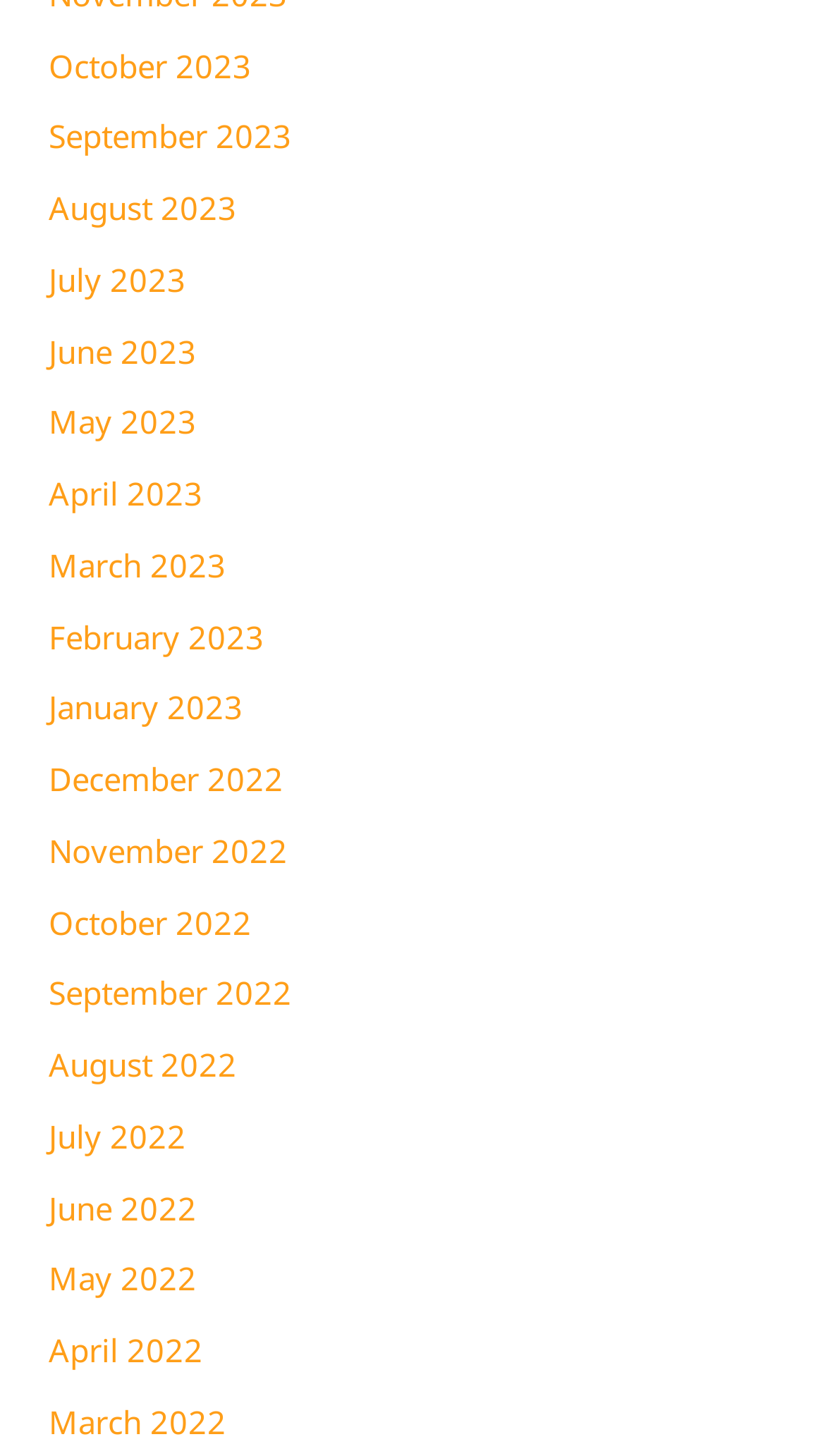Locate the bounding box coordinates of the element that needs to be clicked to carry out the instruction: "view August 2022". The coordinates should be given as four float numbers ranging from 0 to 1, i.e., [left, top, right, bottom].

[0.059, 0.716, 0.287, 0.745]